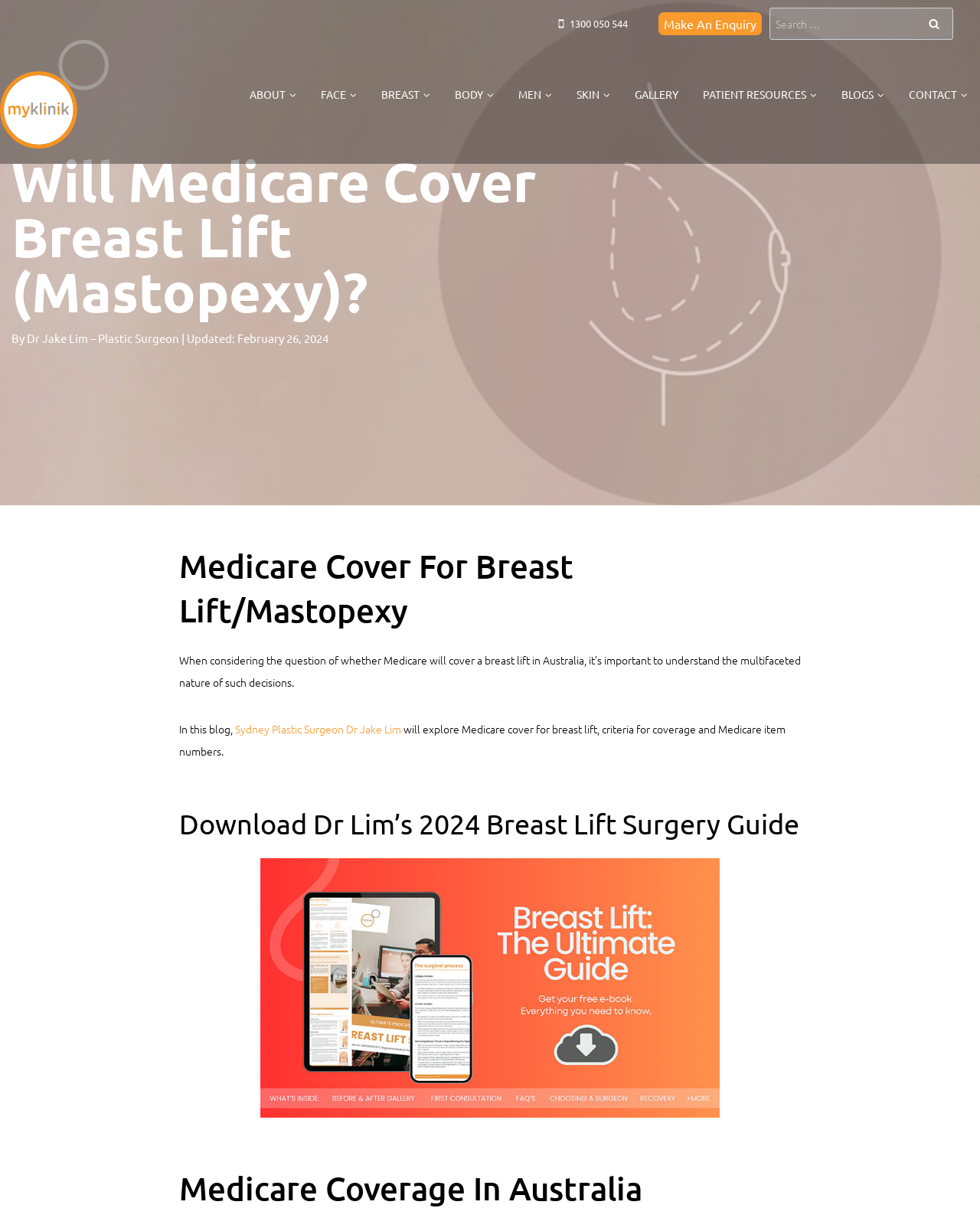What is the topic of the blog post?
Give a detailed response to the question by analyzing the screenshot.

The topic of the blog post can be inferred from the heading 'Will Medicare Cover Breast Lift (Mastopexy)?' and the subheading 'Medicare Cover For Breast Lift/Mastopexy'.